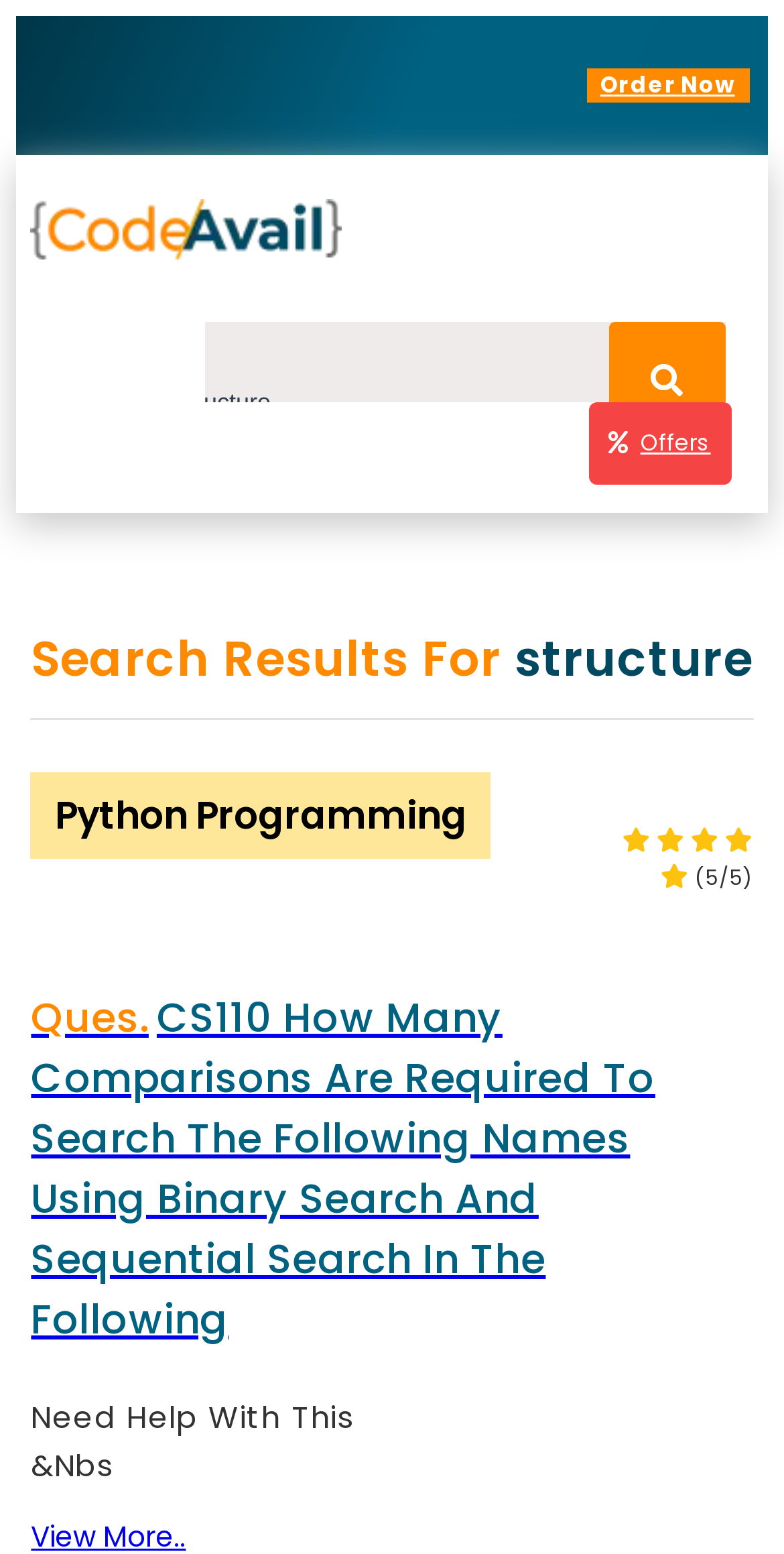Identify the bounding box for the given UI element using the description provided. Coordinates should be in the format (top-left x, top-left y, bottom-right x, bottom-right y) and must be between 0 and 1. Here is the description: 33

[0.804, 0.165, 0.952, 0.221]